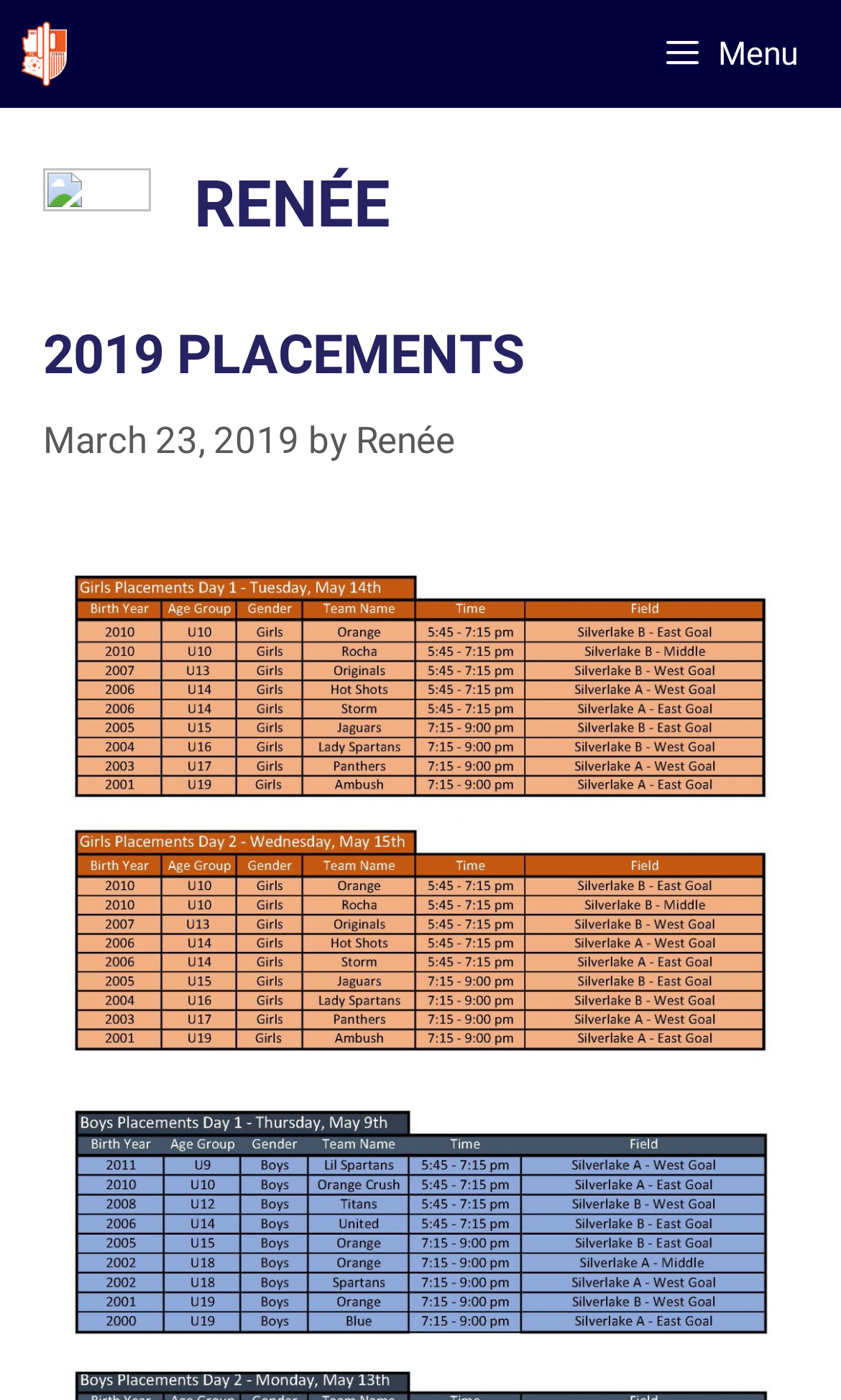What is the purpose of the button at the top right? From the image, respond with a single word or brief phrase.

Menu